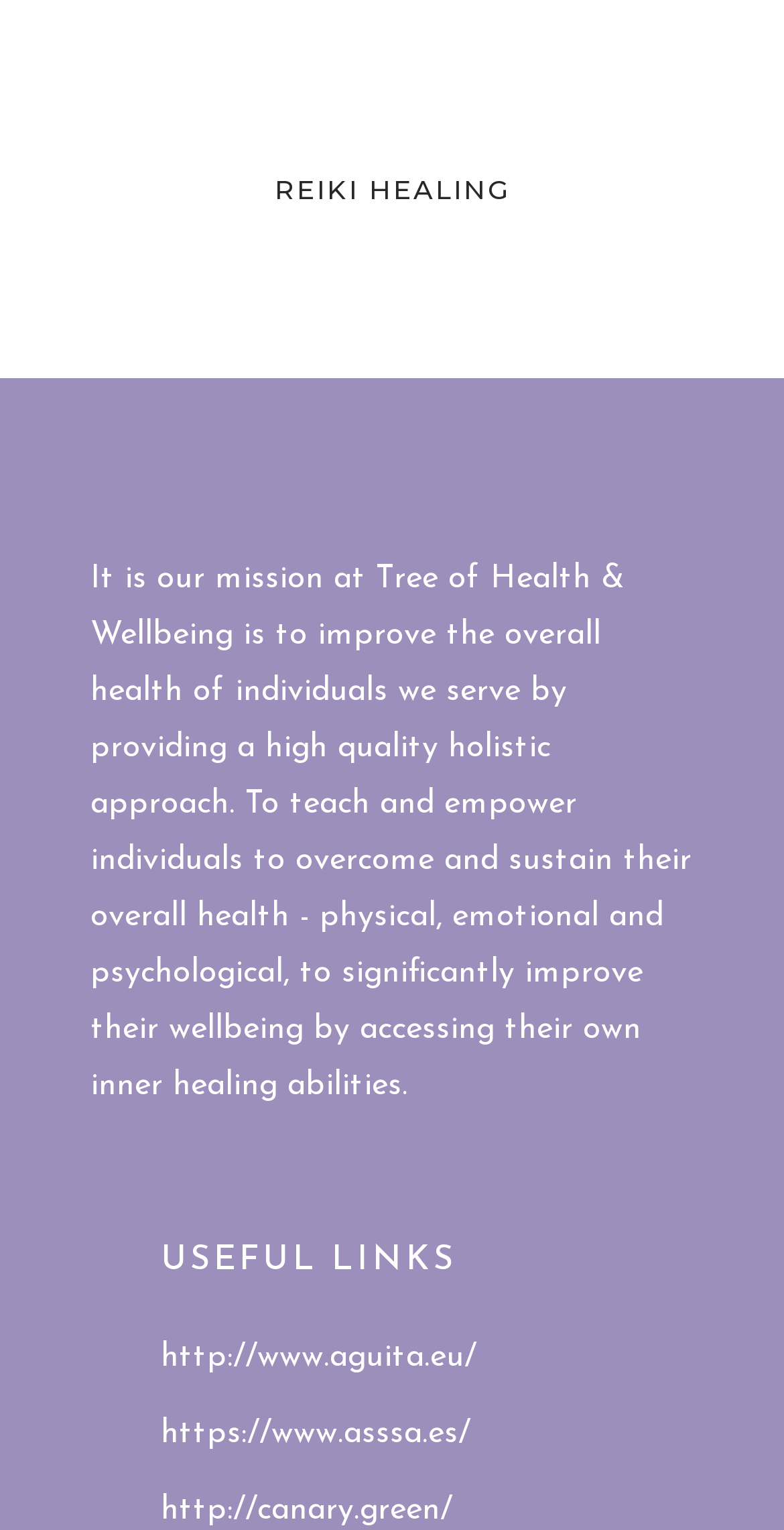Are there any external resources provided?
Using the image as a reference, give a one-word or short phrase answer.

Yes